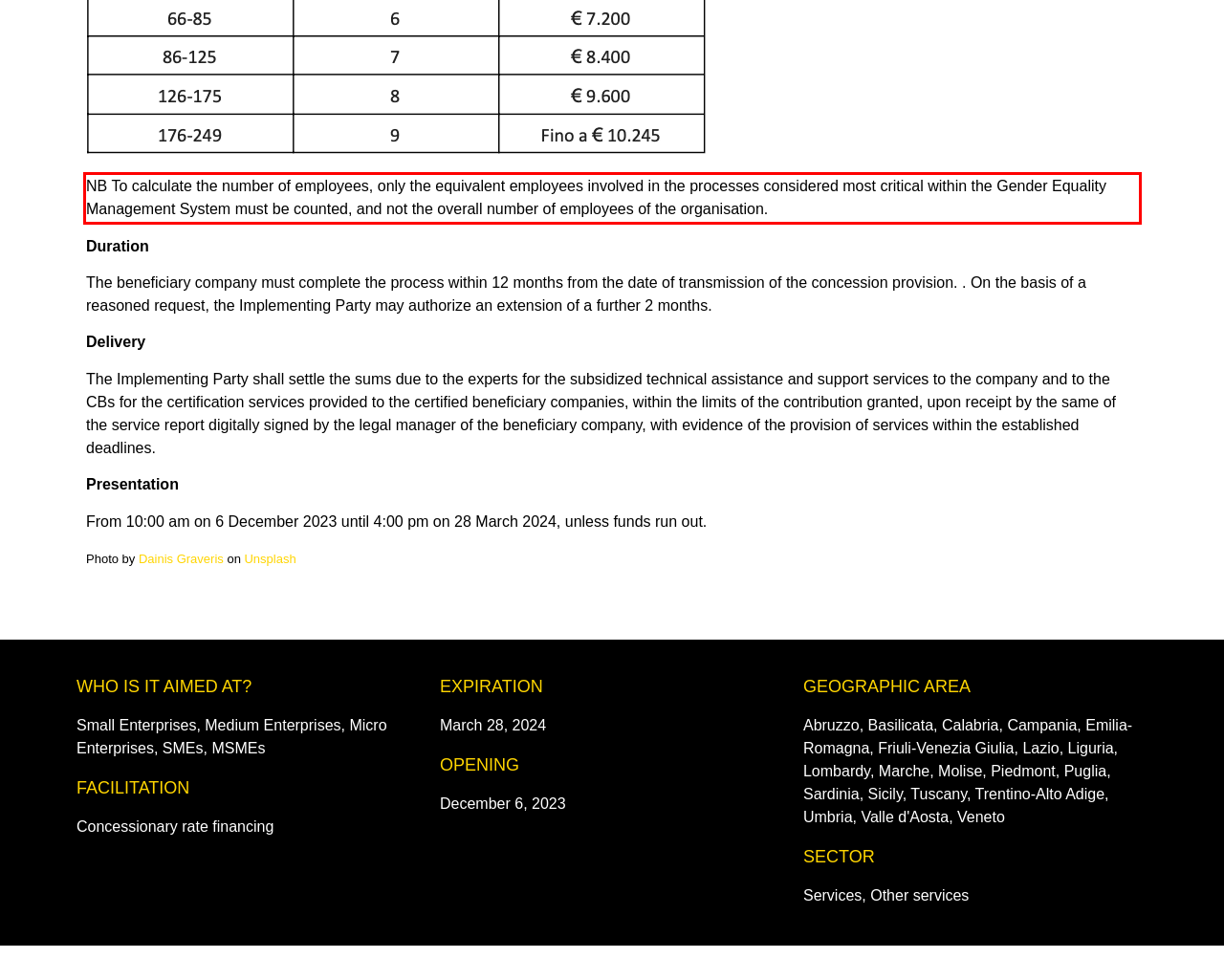With the provided screenshot of a webpage, locate the red bounding box and perform OCR to extract the text content inside it.

NB To calculate the number of employees, only the equivalent employees involved in the processes considered most critical within the Gender Equality Management System must be counted, and not the overall number of employees of the organisation.